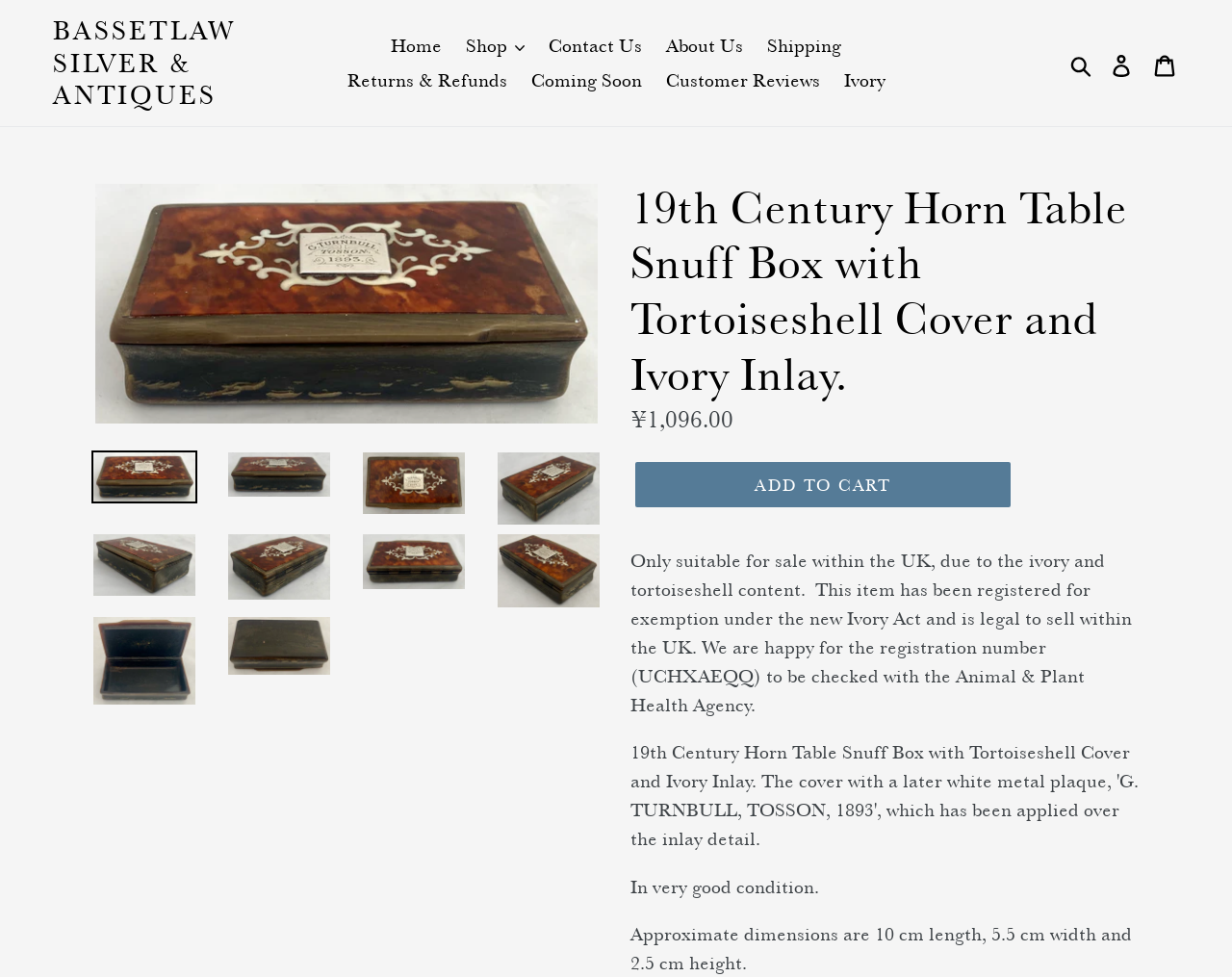Answer the question in one word or a short phrase:
What is the material of the snuff box cover?

Tortoiseshell